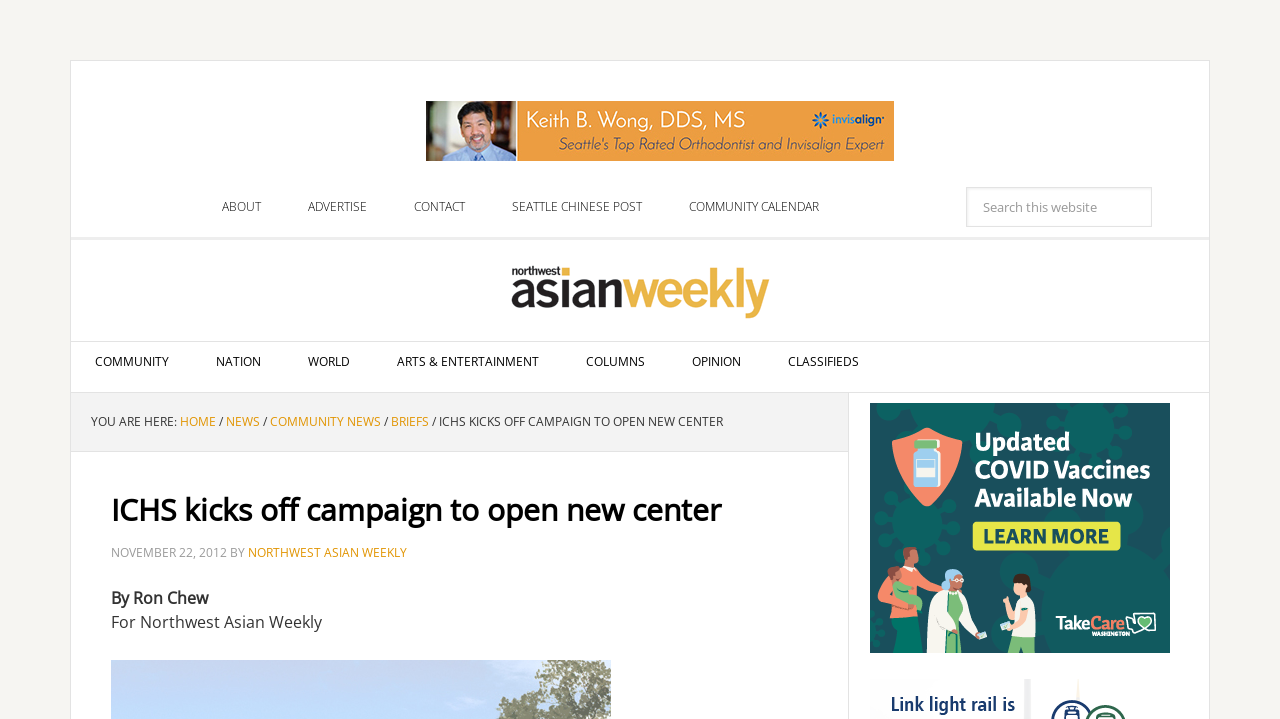Extract the bounding box coordinates for the HTML element that matches this description: "Community News". The coordinates should be four float numbers between 0 and 1, i.e., [left, top, right, bottom].

[0.211, 0.574, 0.298, 0.598]